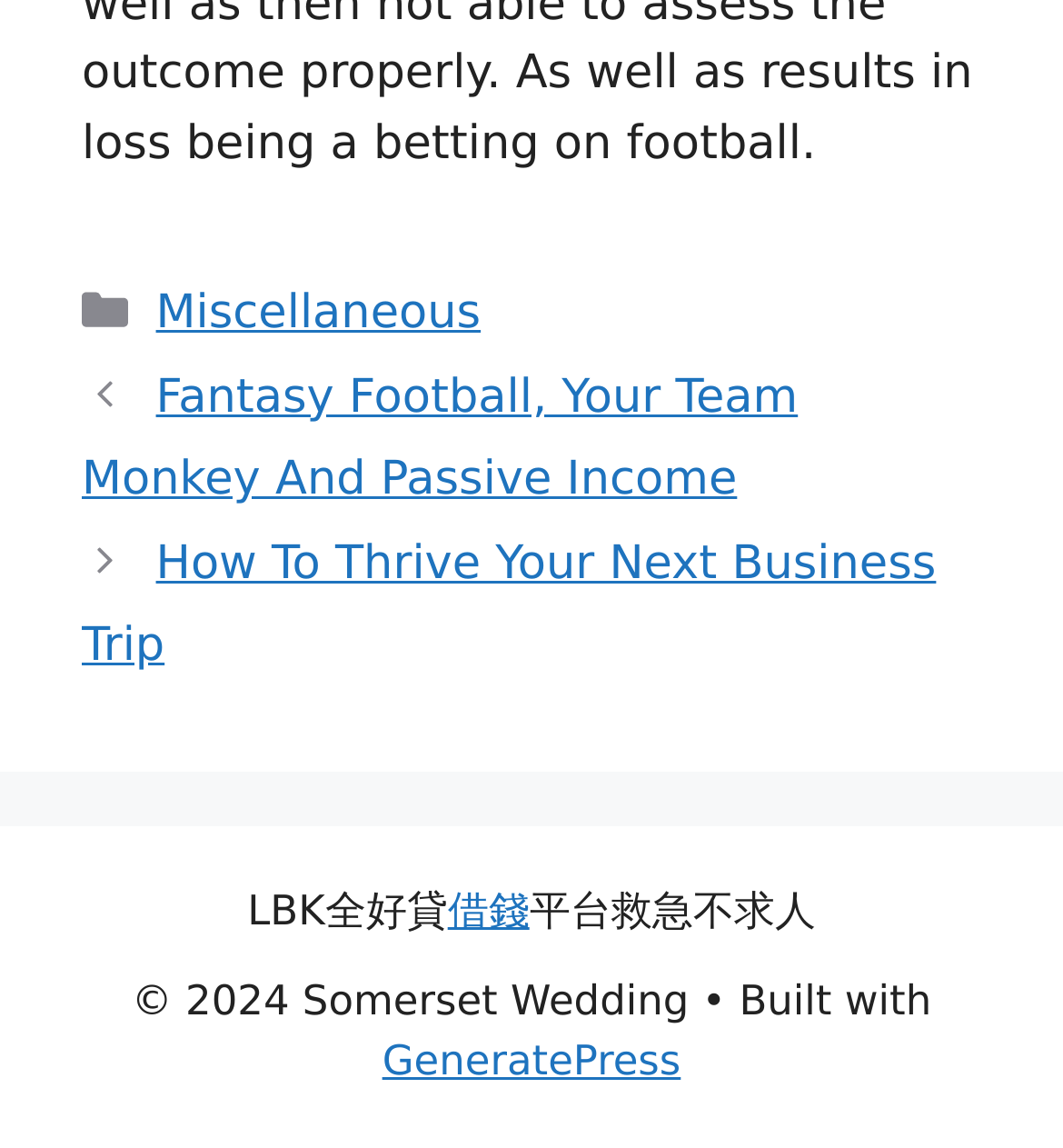Identify the bounding box coordinates for the UI element described as follows: Miscellaneous. Use the format (top-left x, top-left y, bottom-right x, bottom-right y) and ensure all values are floating point numbers between 0 and 1.

[0.147, 0.25, 0.452, 0.297]